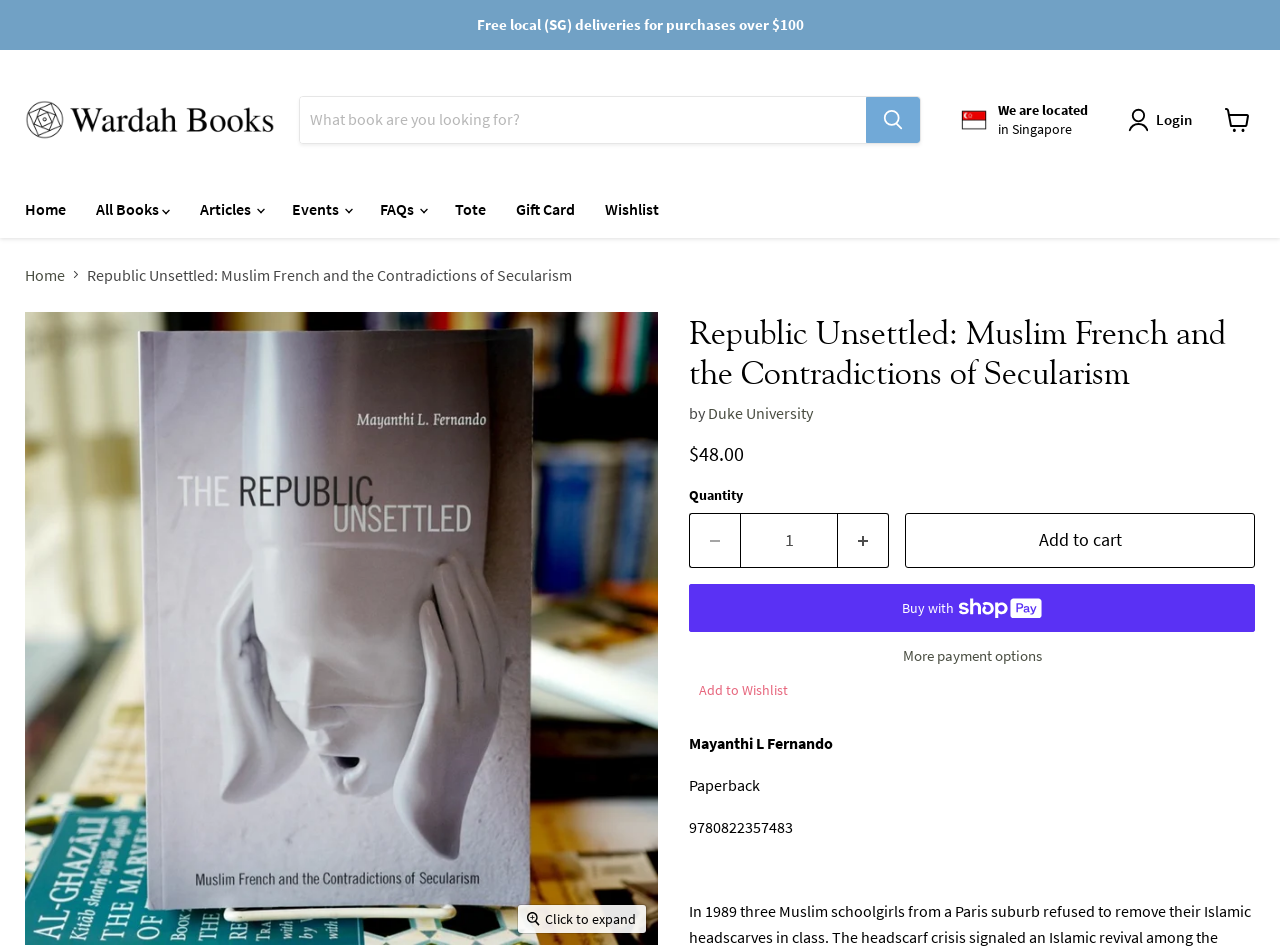What is the ISBN of the book?
Using the picture, provide a one-word or short phrase answer.

9780822357483